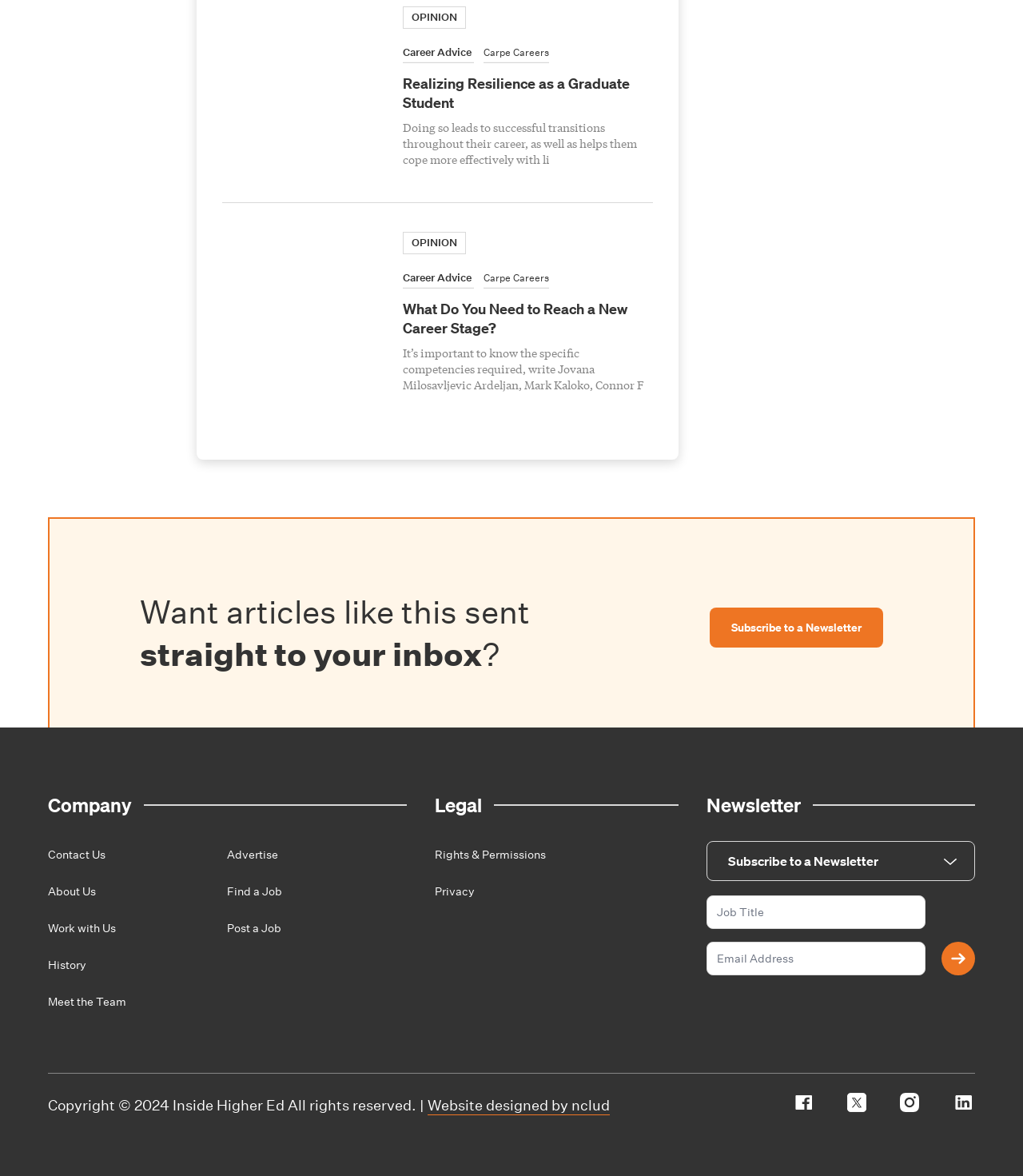Please provide a brief answer to the question using only one word or phrase: 
What is the name of the company?

Inside Higher Ed